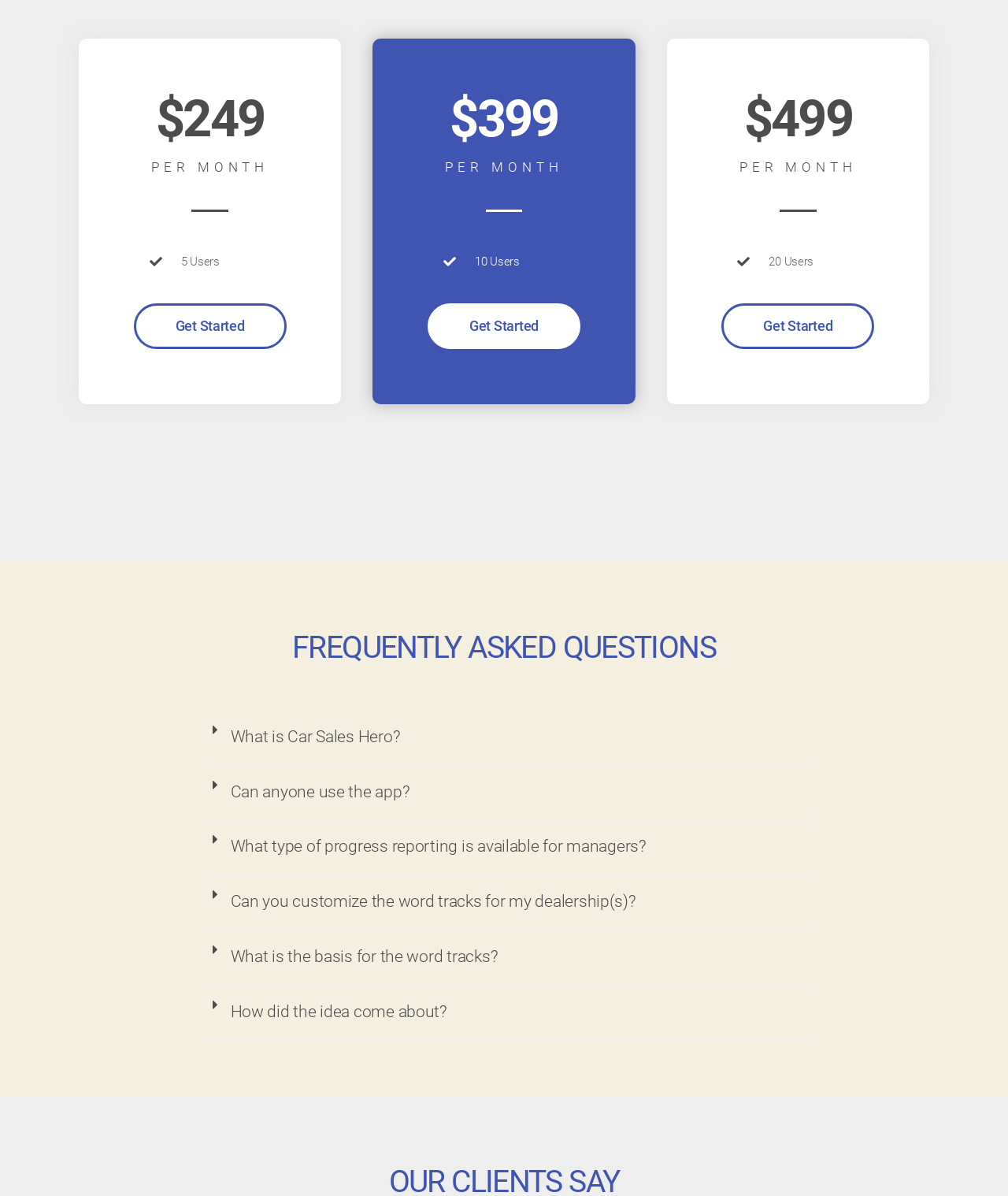Locate the UI element that matches the description Get Started in the webpage screenshot. Return the bounding box coordinates in the format (top-left x, top-left y, bottom-right x, bottom-right y), with values ranging from 0 to 1.

[0.716, 0.253, 0.867, 0.292]